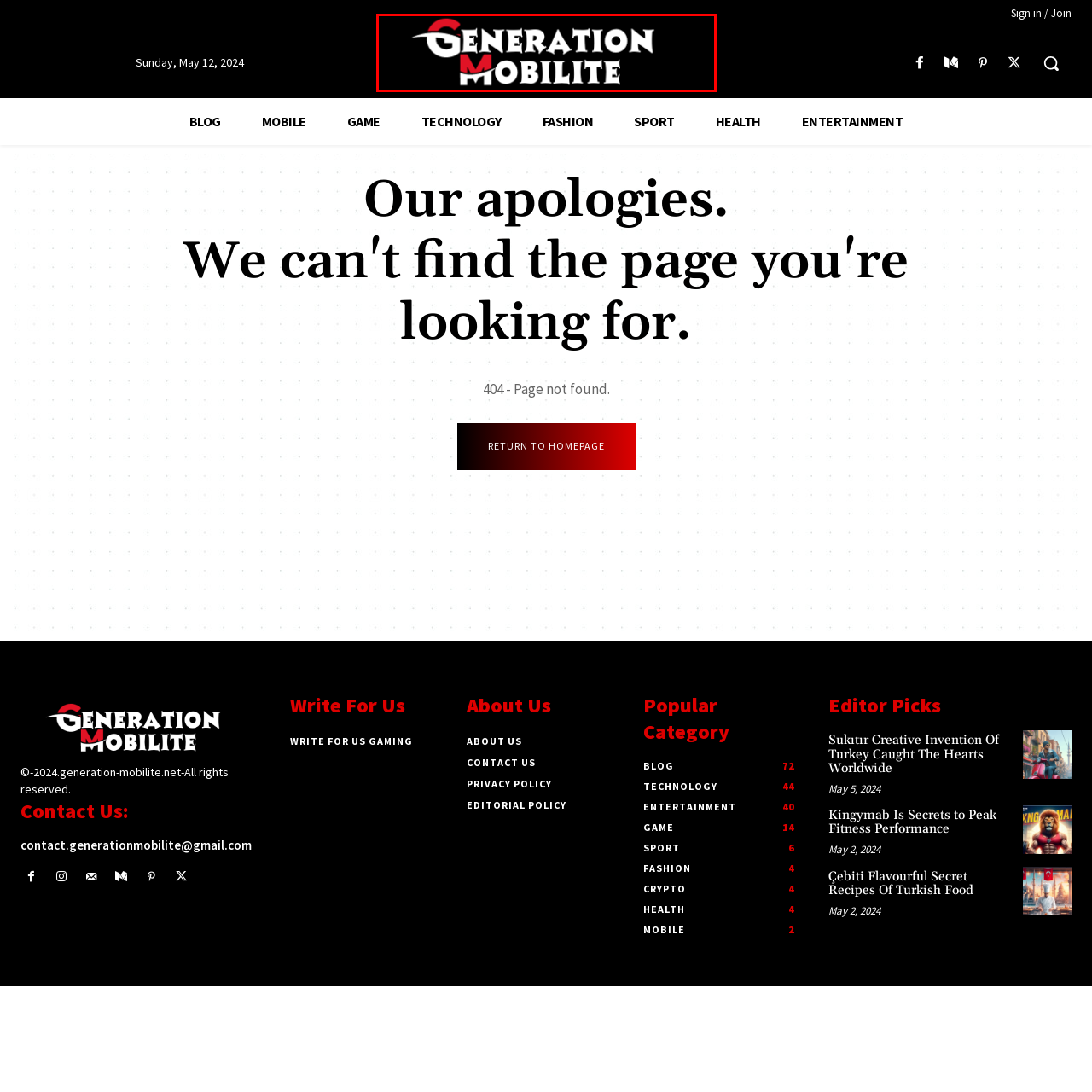Study the image surrounded by the red bounding box and respond as thoroughly as possible to the following question, using the image for reference: What is the significance of the red swirl in the logo?

The caption explains that the stylized letter 'G' incorporates a red swirl that signifies energy and innovation, which are core themes associated with the brand.